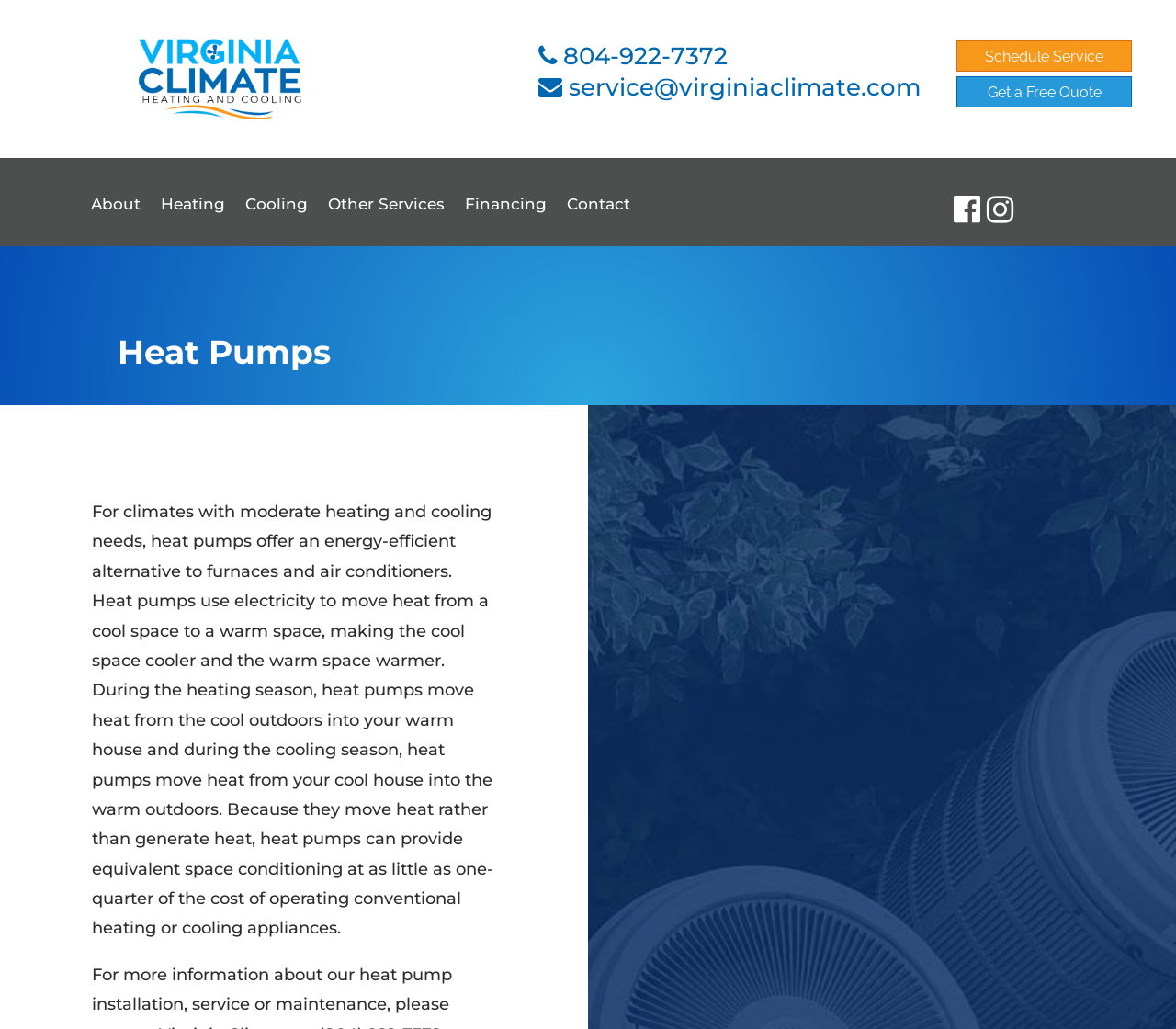Locate the bounding box coordinates of the clickable region necessary to complete the following instruction: "Get a free quote". Provide the coordinates in the format of four float numbers between 0 and 1, i.e., [left, top, right, bottom].

[0.838, 0.084, 0.938, 0.114]